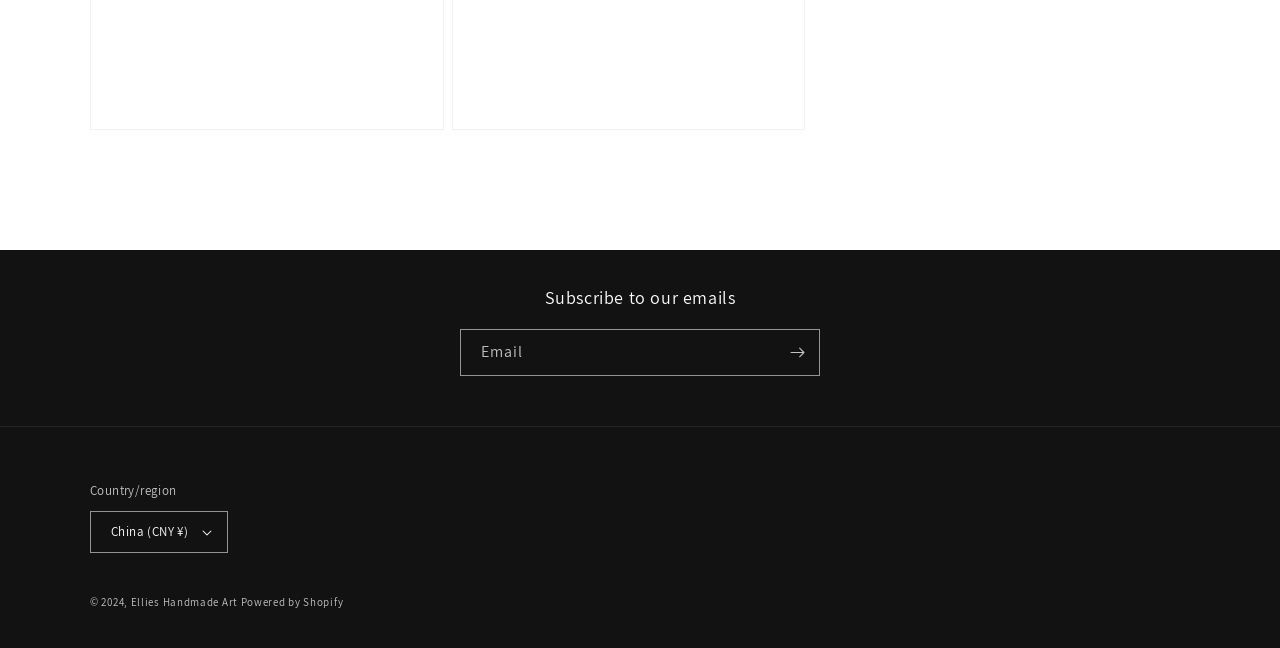What is the copyright year mentioned?
Kindly answer the question with as much detail as you can.

The StaticText '© 2024,' is present at the bottom of the page, indicating that the copyright year mentioned is 2024.